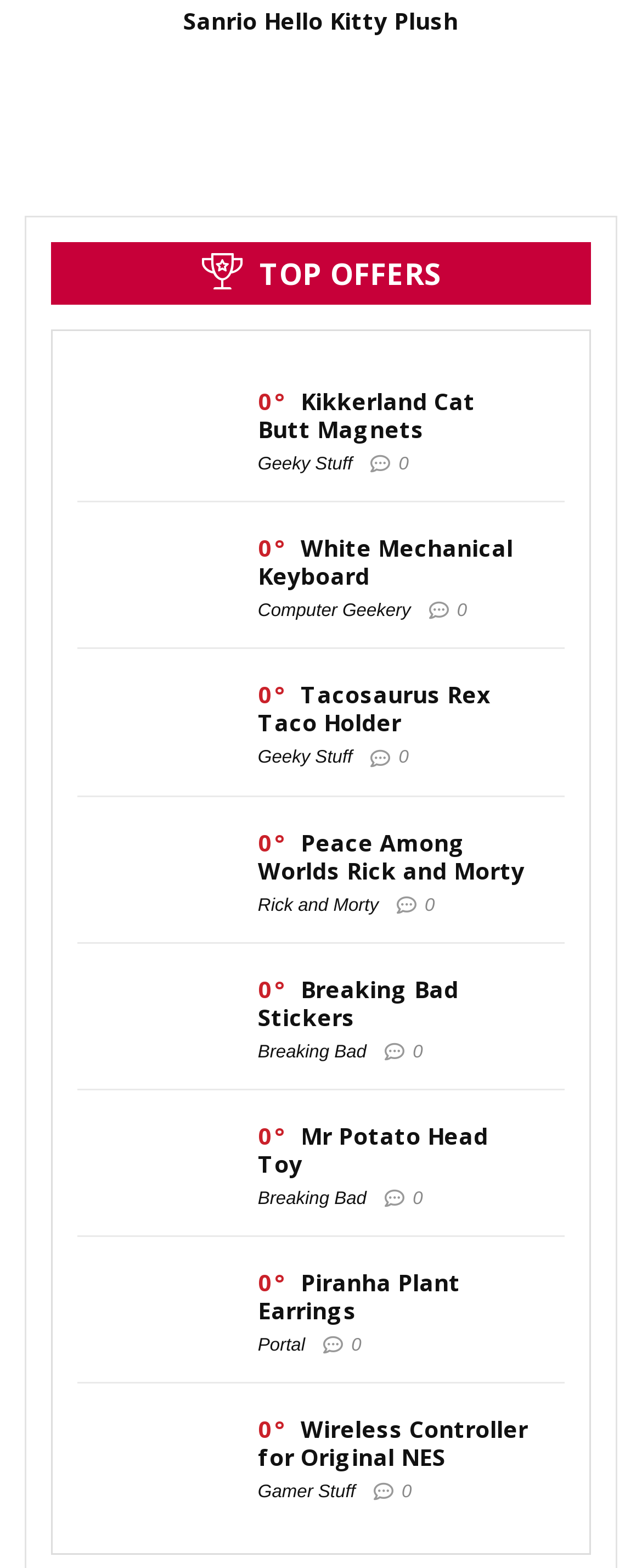Can you identify the bounding box coordinates of the clickable region needed to carry out this instruction: 'Learn about White Mechanical Keyboard'? The coordinates should be four float numbers within the range of 0 to 1, stated as [left, top, right, bottom].

[0.172, 0.338, 0.362, 0.355]